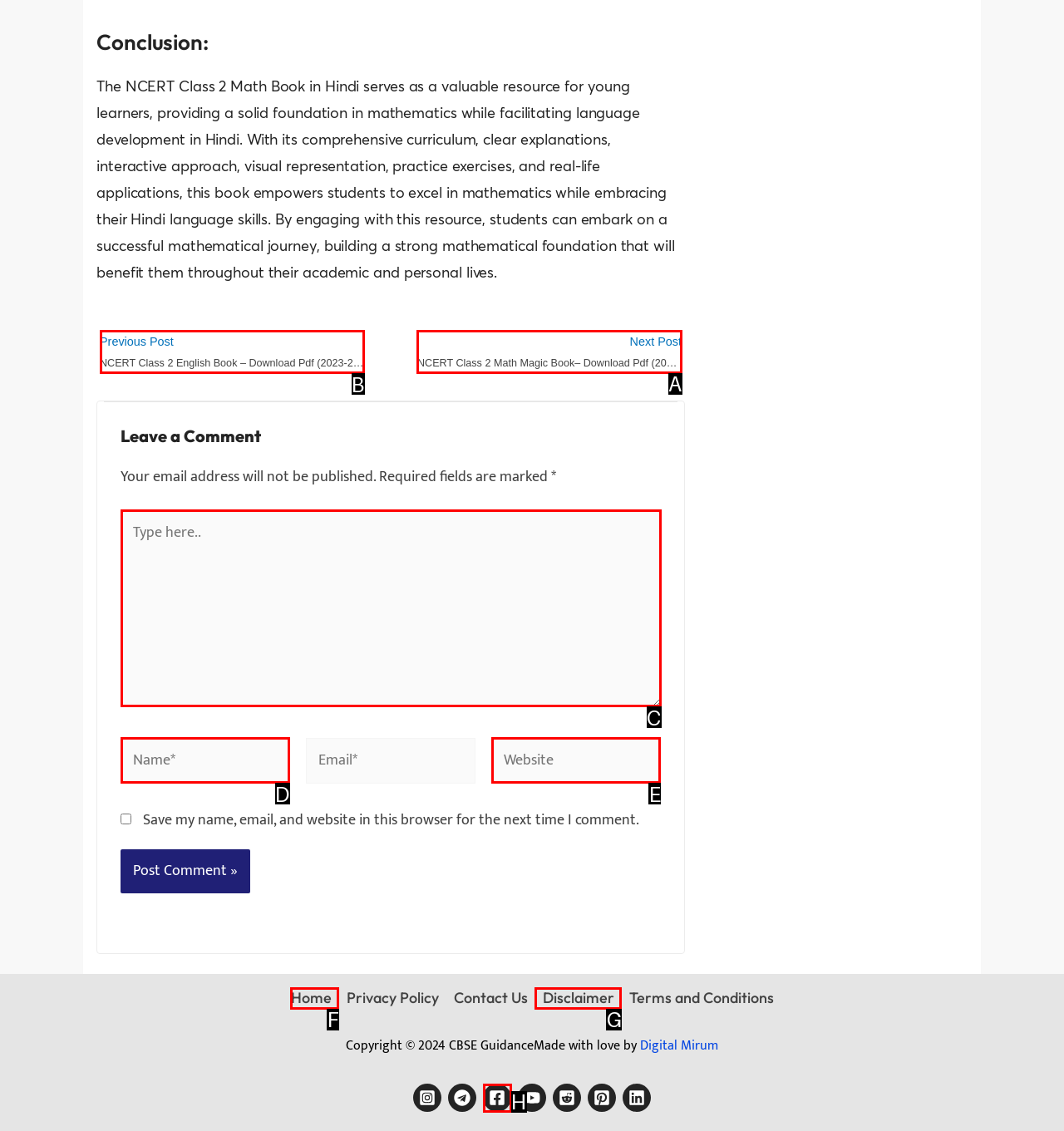Tell me which one HTML element I should click to complete the following instruction: Click the 'Next Post' link
Answer with the option's letter from the given choices directly.

A